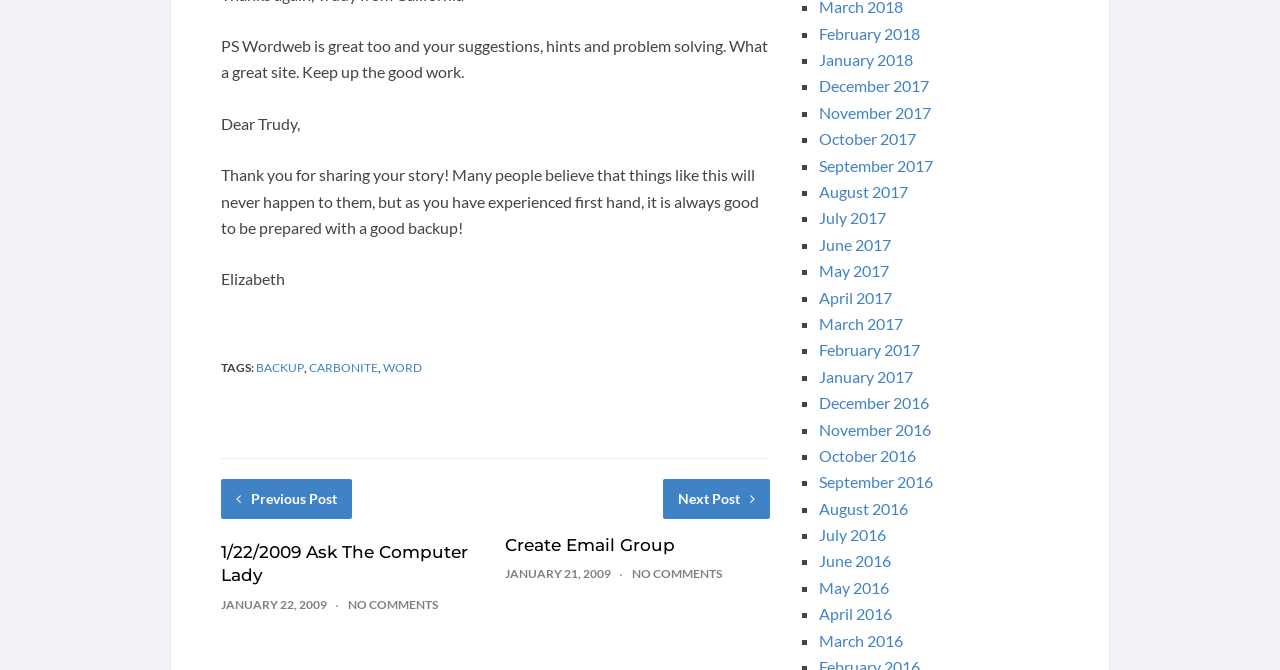Could you determine the bounding box coordinates of the clickable element to complete the instruction: "Click on the 'Next Post' button"? Provide the coordinates as four float numbers between 0 and 1, i.e., [left, top, right, bottom].

[0.518, 0.714, 0.602, 0.774]